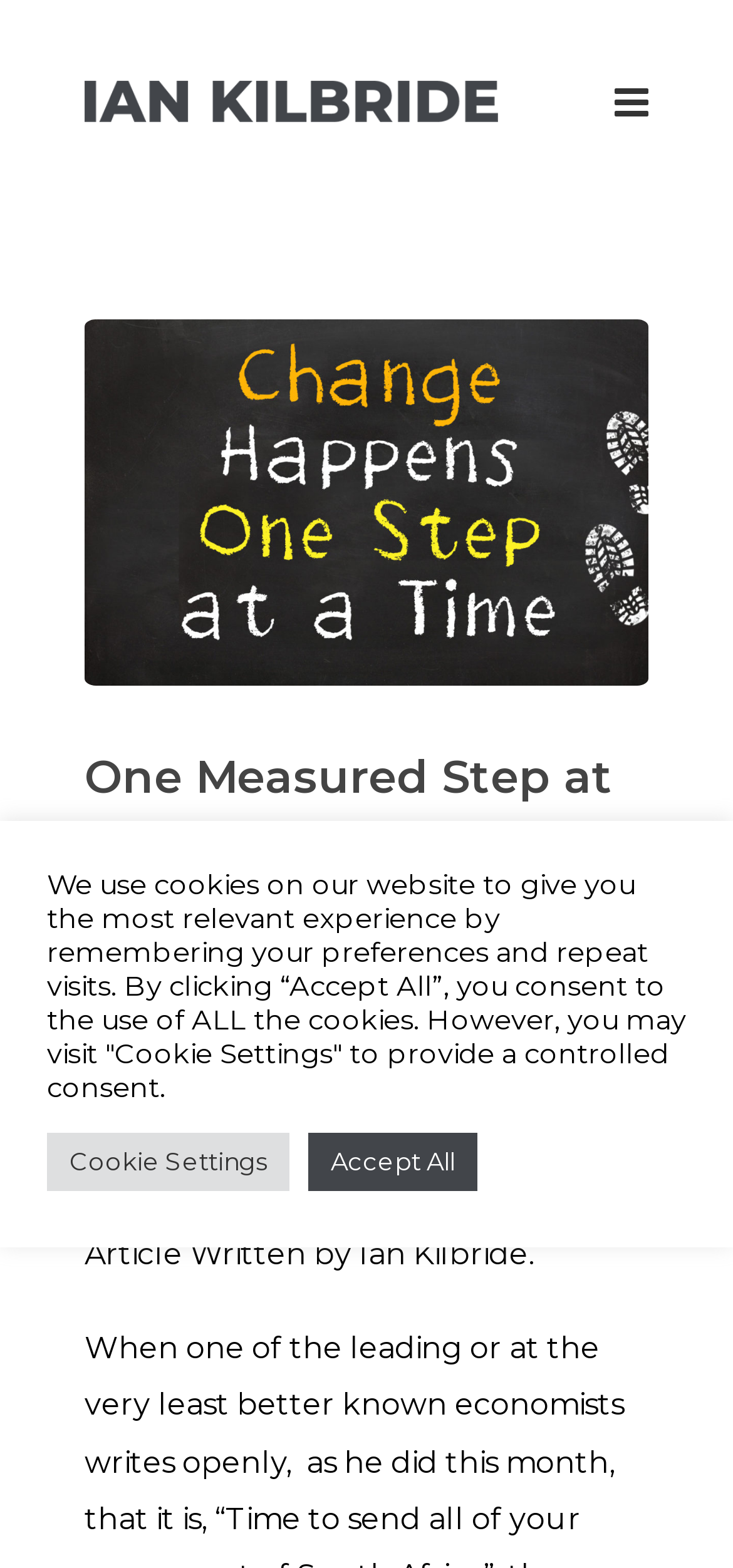Construct a comprehensive description capturing every detail on the webpage.

The webpage appears to be an article page with a title "One Measured Step at a Time" written by Ian Kilbride. At the top left, there is a link to the author's name, accompanied by a small image of Ian Kilbride. 

On the top right, there are three social media links, represented by icons. Below the title, there is a heading that repeats the title of the article. The article's metadata, including the date "DECEMBER 12, 2017", is displayed below the title. 

The categories of the article, including "BUSINESS", "FINANCIAL SERVICES", "GENERAL & LIFESTYLE", and "INSIDER CHRONICLES", are listed horizontally below the metadata. 

The main content of the article is not explicitly described in the accessibility tree, but there is a brief description "Article Written by Ian Kilbride." at the top of the article section. 

At the bottom of the page, there is a cookie policy notification that informs users about the use of cookies on the website. The notification includes two buttons, "Cookie Settings" and "Accept All", allowing users to manage their cookie preferences.